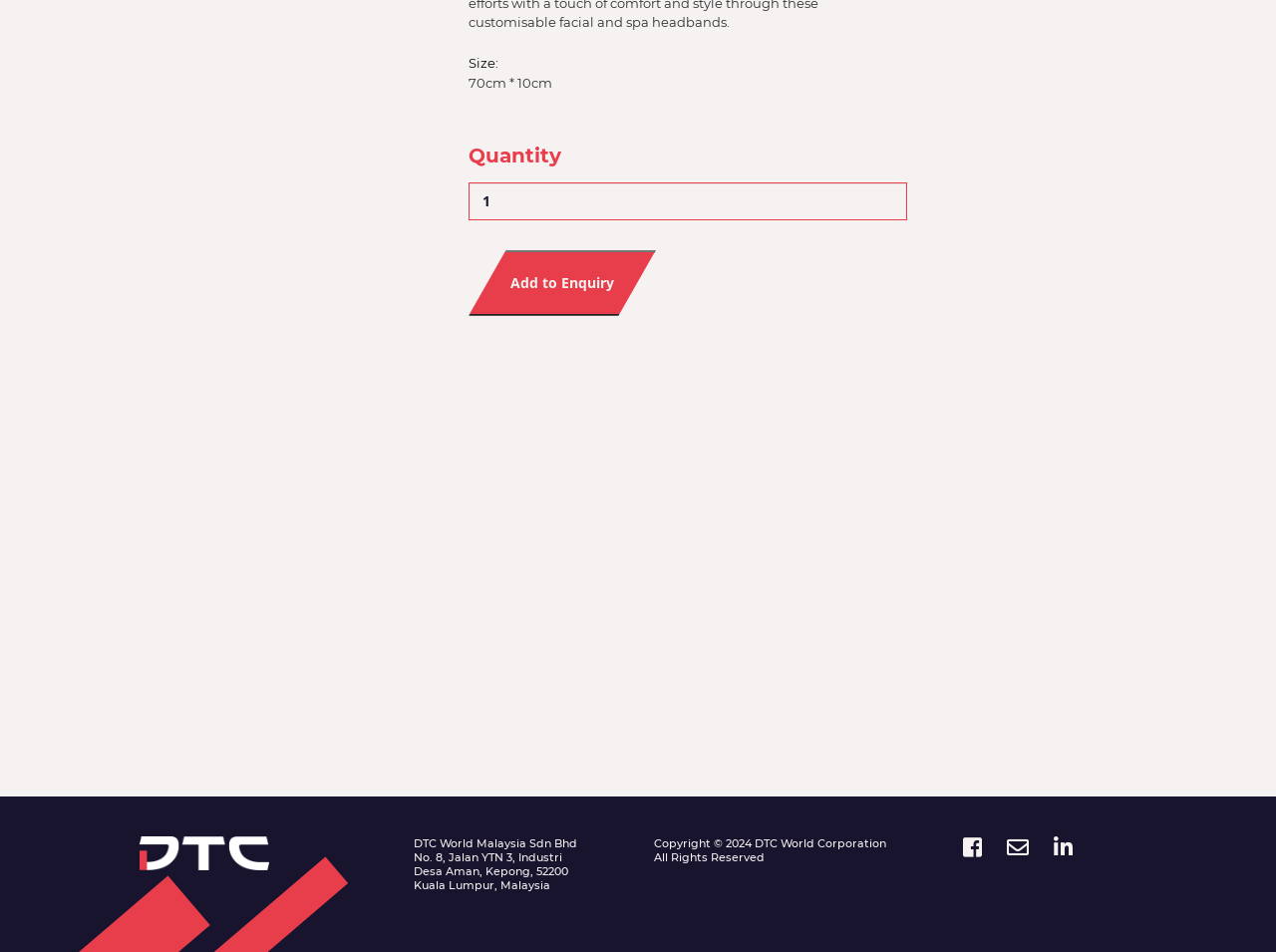Given the description "+41 31 560 88 88", determine the bounding box of the corresponding UI element.

None